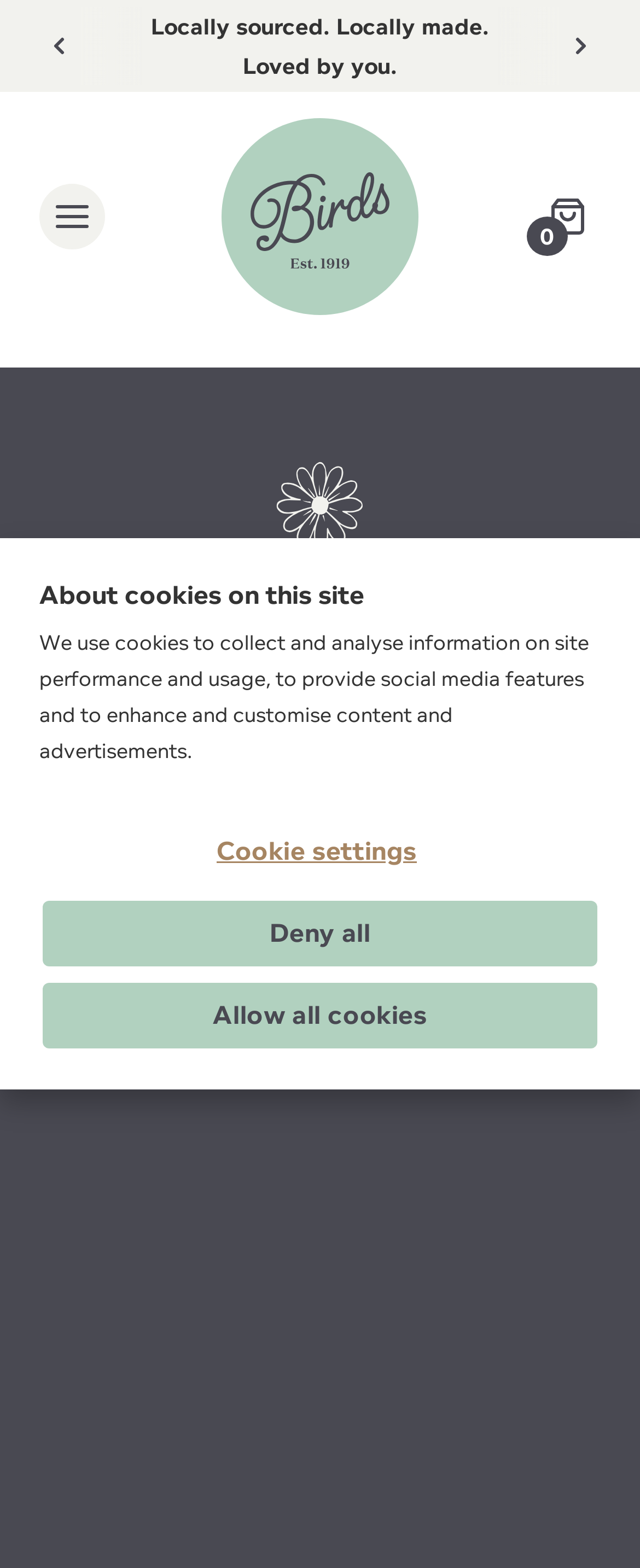What is the main heading displayed on the webpage? Please provide the text.

Fresh as a daisy